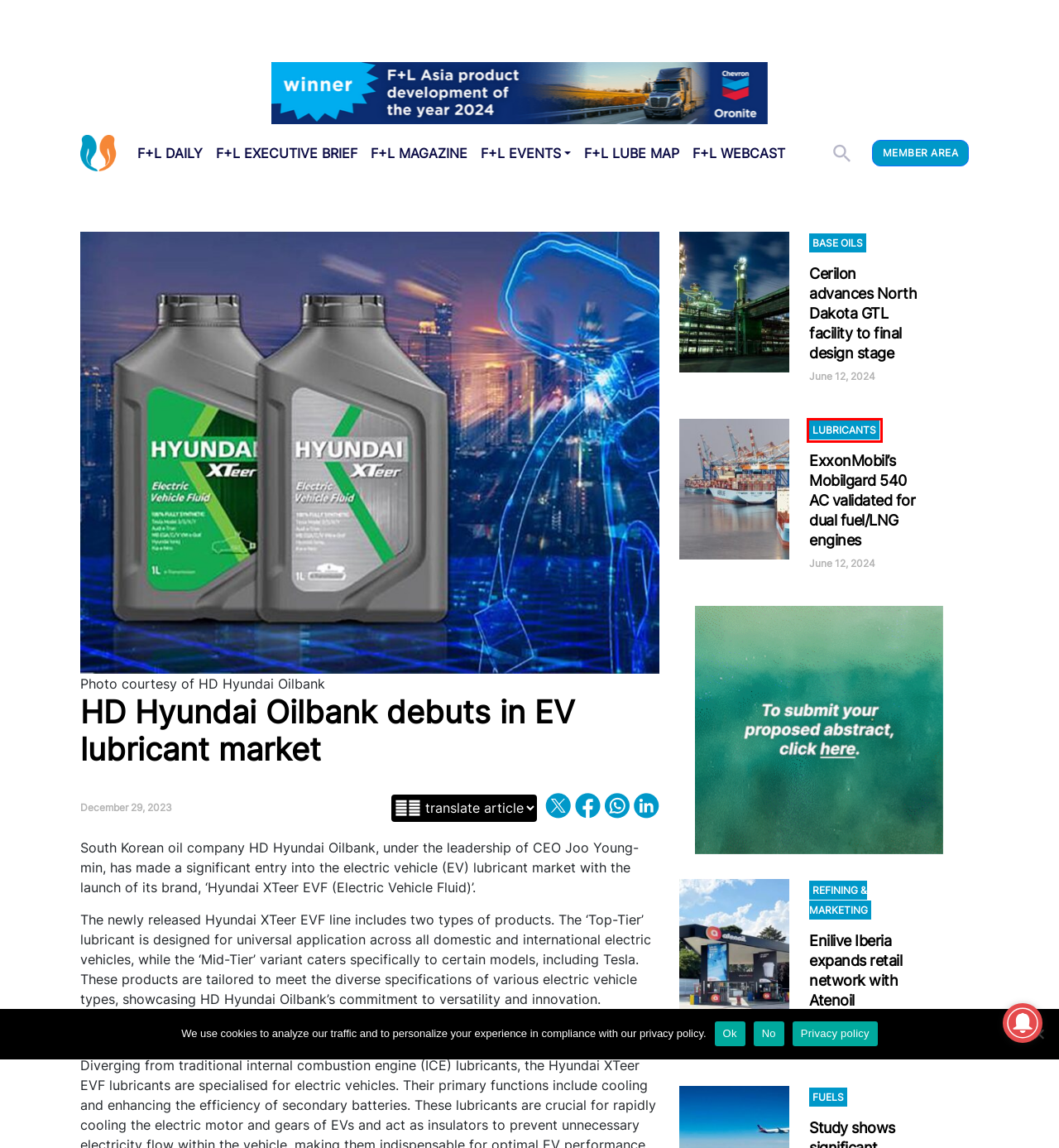Given a webpage screenshot with a red bounding box around a UI element, choose the webpage description that best matches the new webpage after clicking the element within the bounding box. Here are the candidates:
A. Enilive Iberia expands retail network with Atenoil acquisition - F&L Asia
B. F+L Magazine - F&L Asia
C. ExxonMobil's Mobilgard 540 AC validated for dual fuel/LNG engines - F&L Asia
D. Archives: F+L Executive Brief - F&L Asia
E. Base Oils Archives - F&L Asia
F. Lubricants Archives - F&L Asia
G. Log in
H. Refining & Marketing Archives - F&L Asia

F